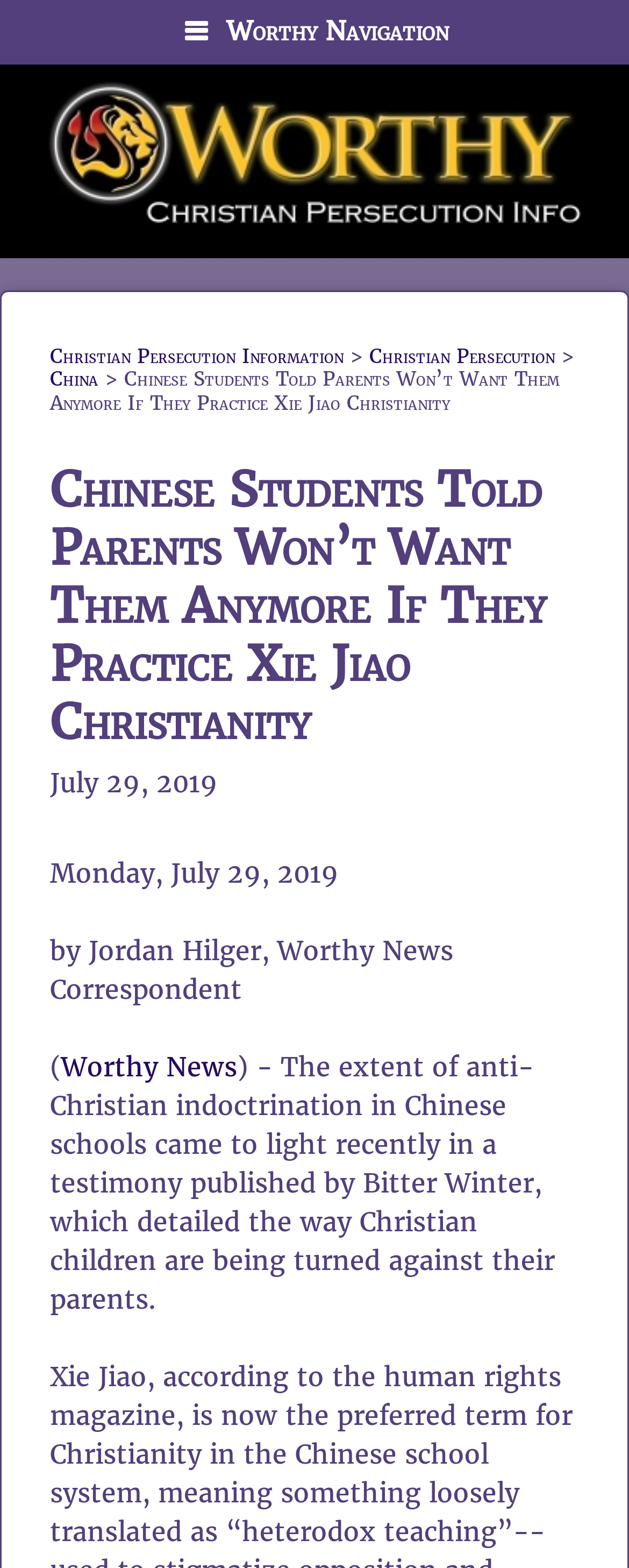When was the article published?
Based on the screenshot, provide a one-word or short-phrase response.

July 29, 2019